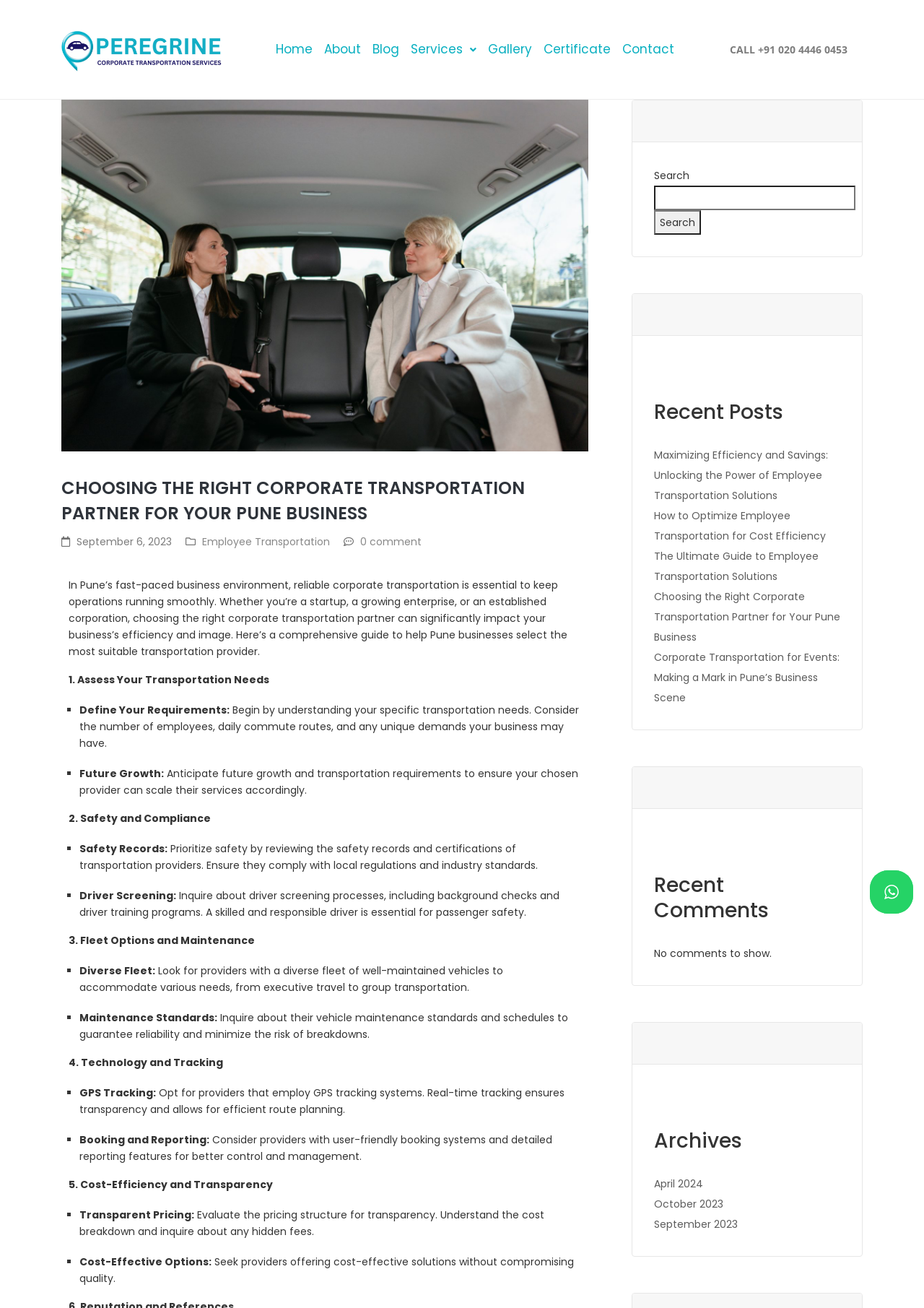Identify the bounding box coordinates of the element that should be clicked to fulfill this task: "Click the 'Home' link". The coordinates should be provided as four float numbers between 0 and 1, i.e., [left, top, right, bottom].

[0.292, 0.028, 0.345, 0.048]